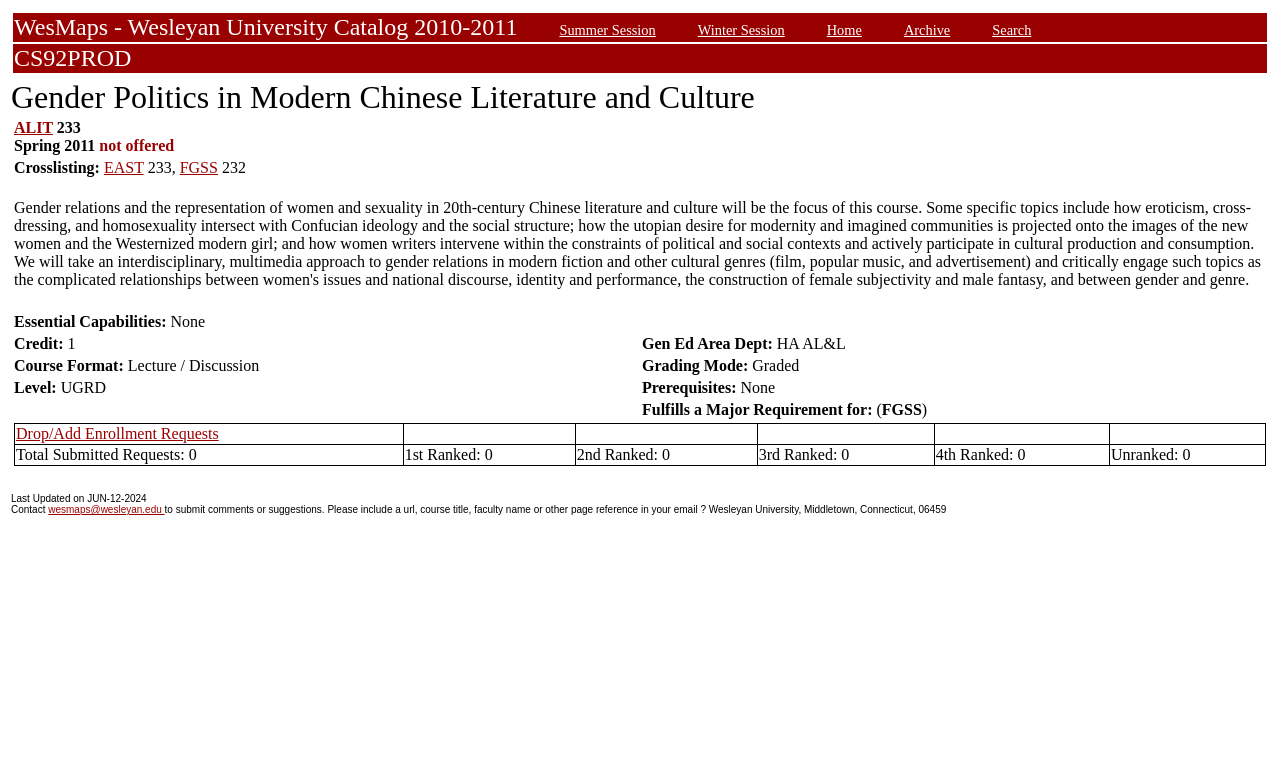What is the course title?
Kindly answer the question with as much detail as you can.

I found the course title by looking at the main content of the webpage, which describes a course with a specific title.